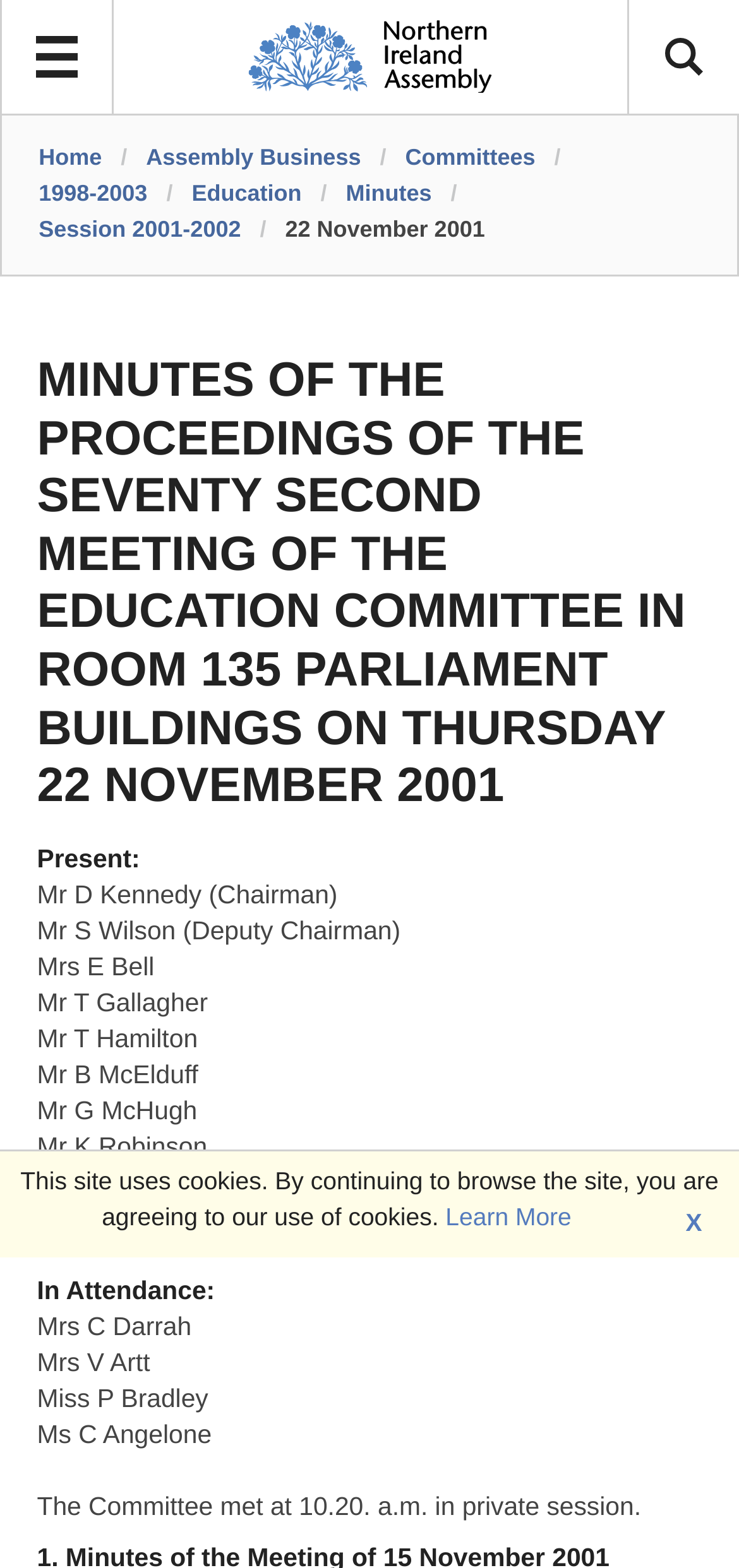Create an in-depth description of the webpage, covering main sections.

This webpage appears to be a minutes document from a meeting of the Education Committee on 22 November 2001. At the top of the page, there is a notification about the site using cookies, with a "Learn More" link and an "X" button to close the notification. Below this, there is a navigation menu with links to "Home", "Assembly Business", "Committees", and other related pages.

The main content of the page is divided into sections, starting with a heading that describes the meeting details, including the date, location, and committee name. Below this, there is a list of attendees, including the chairman, deputy chairman, and other members, as well as a section for apologies and in attendance.

The attendees are listed in a vertical column on the left side of the page, with their names and titles displayed in a clear and organized manner. The apologies and in attendance sections are similarly formatted, with the names and titles of those who were not present or in attendance listed below.

The page also contains a section describing the proceedings of the meeting, including the time it started and a brief summary of what was discussed. Overall, the page is well-organized and easy to navigate, with clear headings and concise text that makes it easy to find specific information.